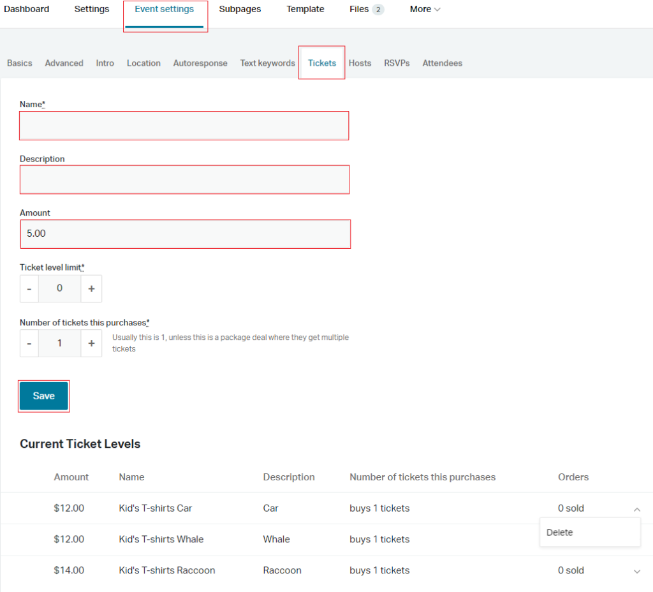Detail the scene depicted in the image with as much precision as possible.

The image presents a section of a ticket management interface for an event. At the top, users are prompted to enter key details for ticket creation, including fields labeled "Name," "Description," and "Amount," along with a specified price of $5.00. Below these input fields, there are adjustable options for "Ticket level limit," allowing users to set a range of ticket quantities, and "Number of tickets this purchase," designed for single or multiple ticket selections.

In the latter part of the interface, the "Current Ticket Levels" table displays a list of existing ticket options. Each entry outlines the ticket amount, name, description, number of tickets per purchase, and the current sales status, indicating how many have been sold. This layout facilitates easy management and configuration of event tickets, ensuring that users can create, customize, and track their ticket offerings effectively.